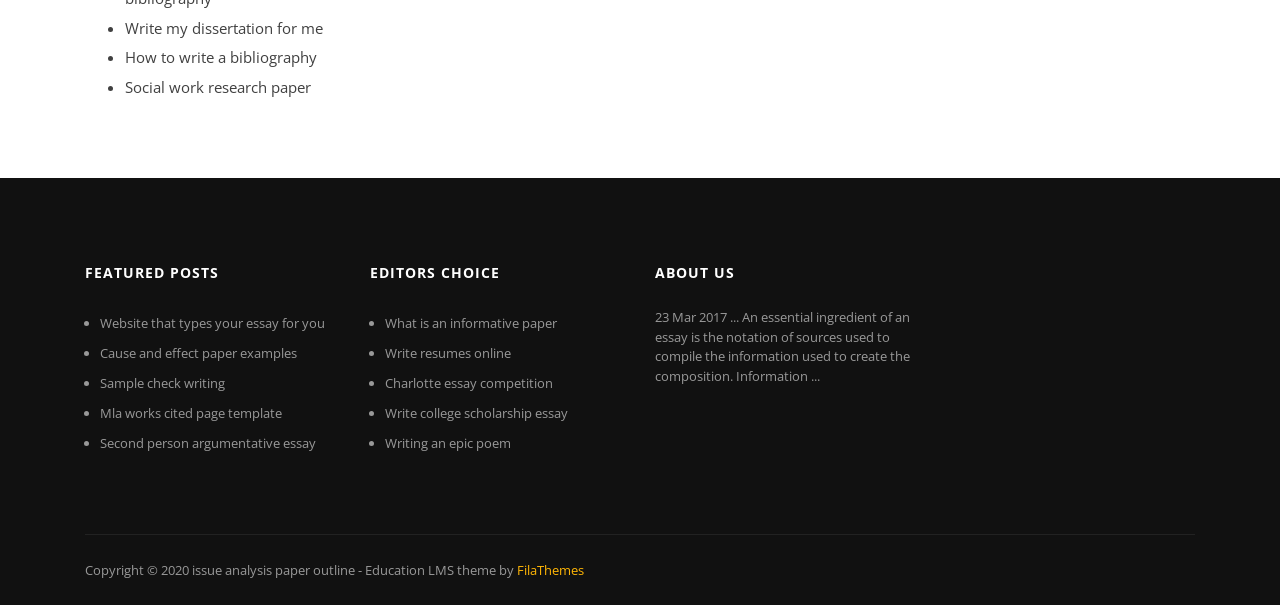Bounding box coordinates are given in the format (top-left x, top-left y, bottom-right x, bottom-right y). All values should be floating point numbers between 0 and 1. Provide the bounding box coordinate for the UI element described as: Charlotte essay competition

[0.301, 0.619, 0.432, 0.649]